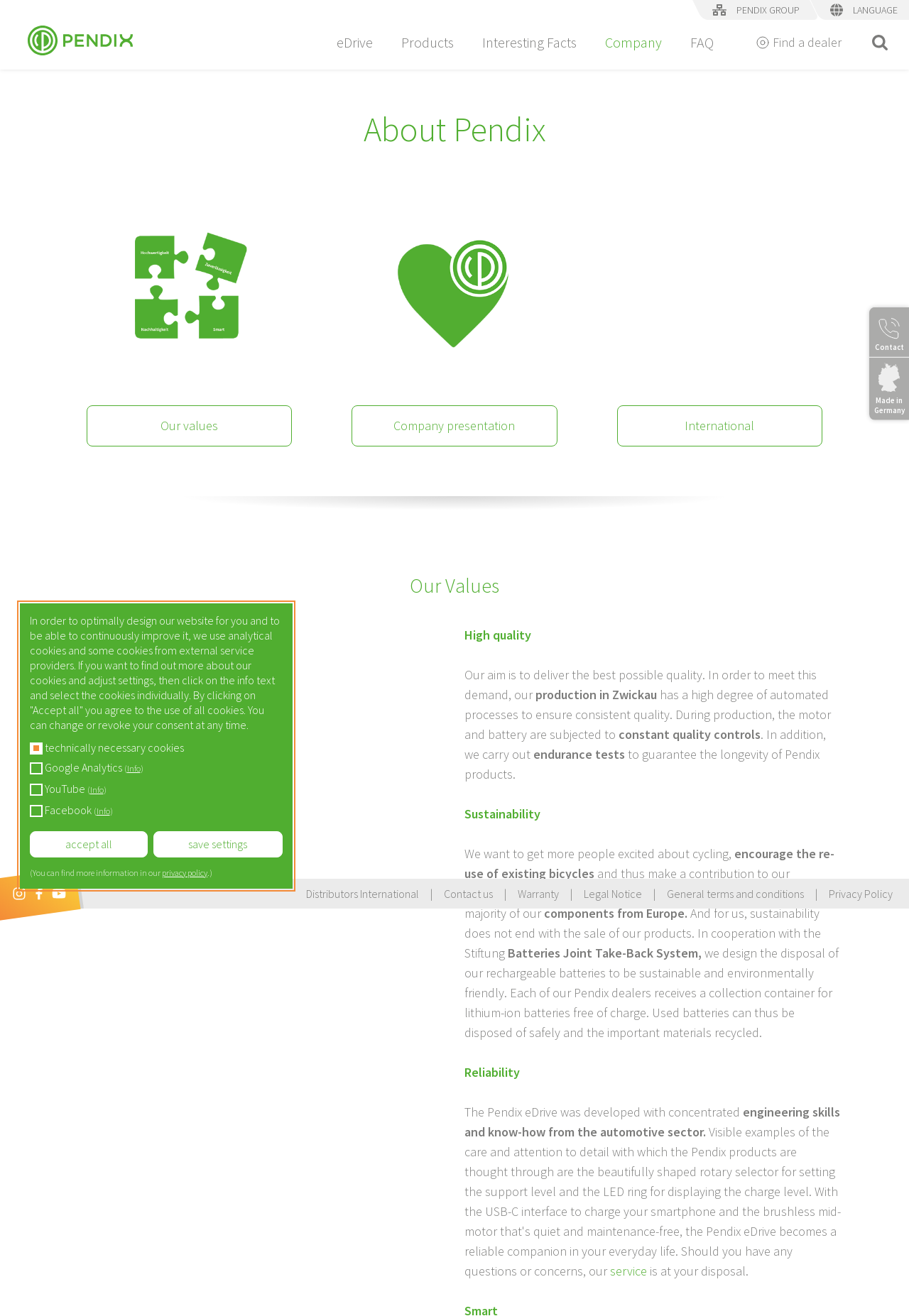Please indicate the bounding box coordinates for the clickable area to complete the following task: "open the global navigation". The coordinates should be specified as four float numbers between 0 and 1, i.e., [left, top, right, bottom].

[0.767, 0.0, 0.896, 0.015]